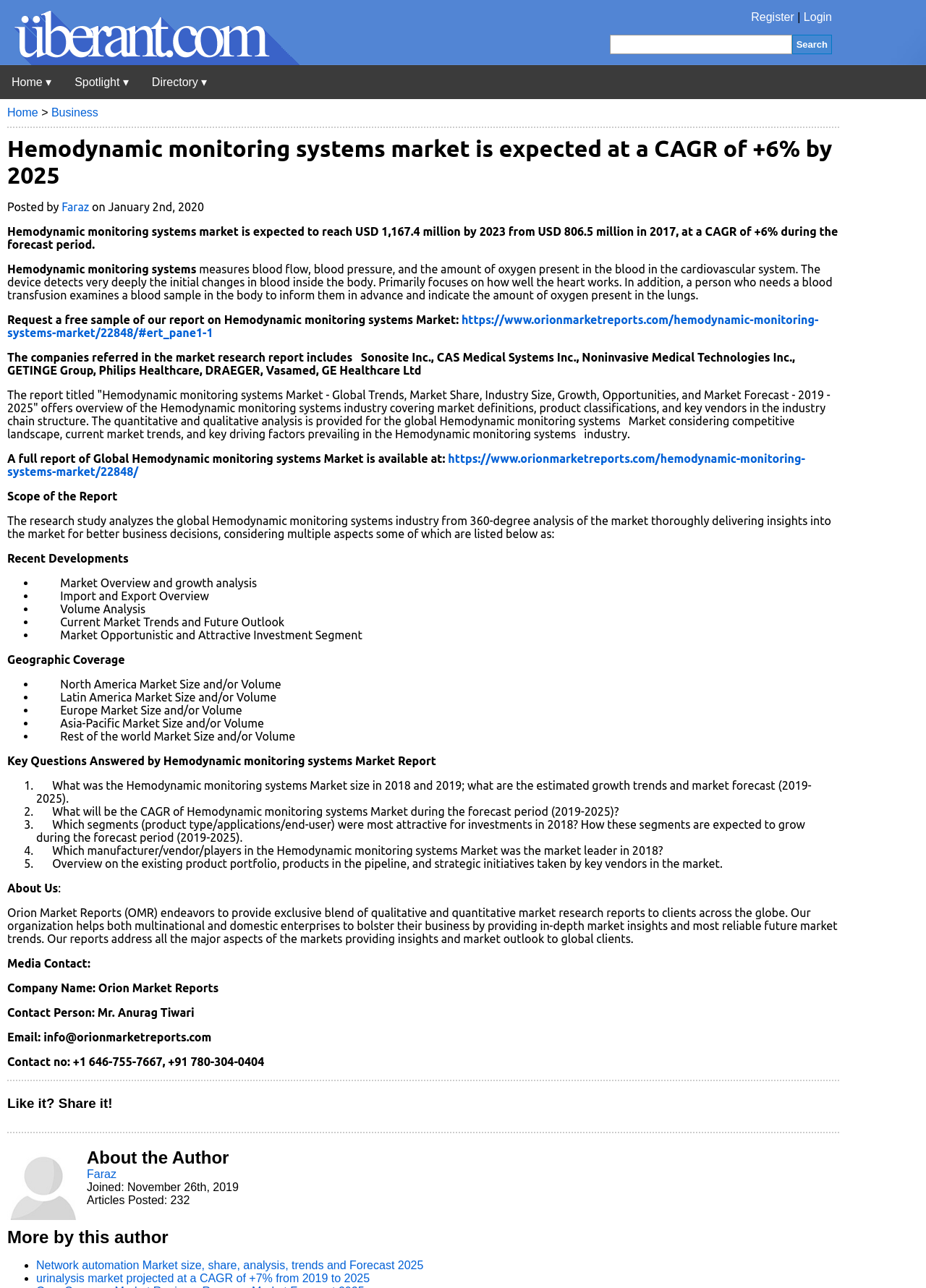Using the provided element description: "Home", determine the bounding box coordinates of the corresponding UI element in the screenshot.

[0.008, 0.083, 0.041, 0.092]